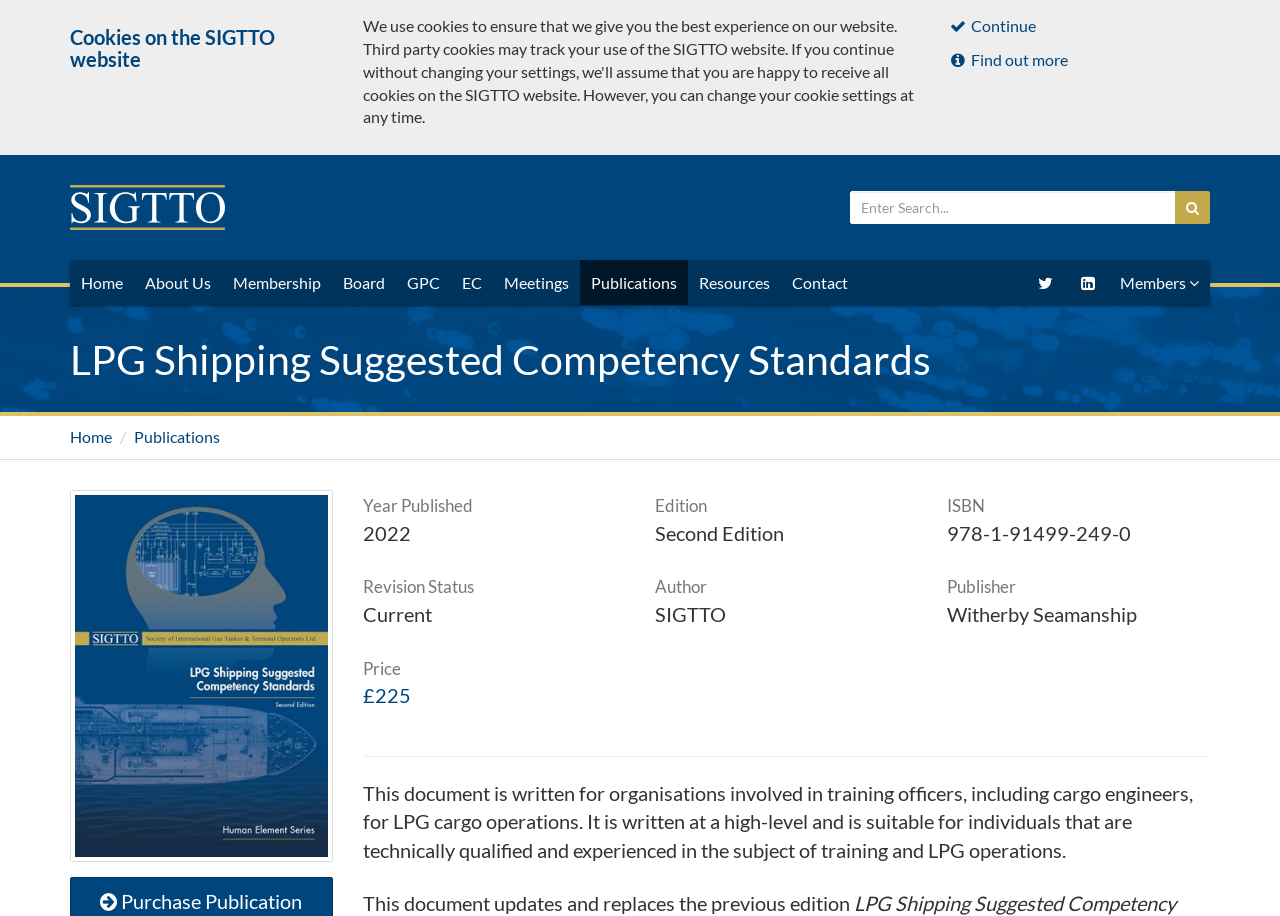Given the element description, predict the bounding box coordinates in the format (top-left x, top-left y, bottom-right x, bottom-right y), using floating point numbers between 0 and 1: Follow us on twitter

[0.8, 0.284, 0.833, 0.333]